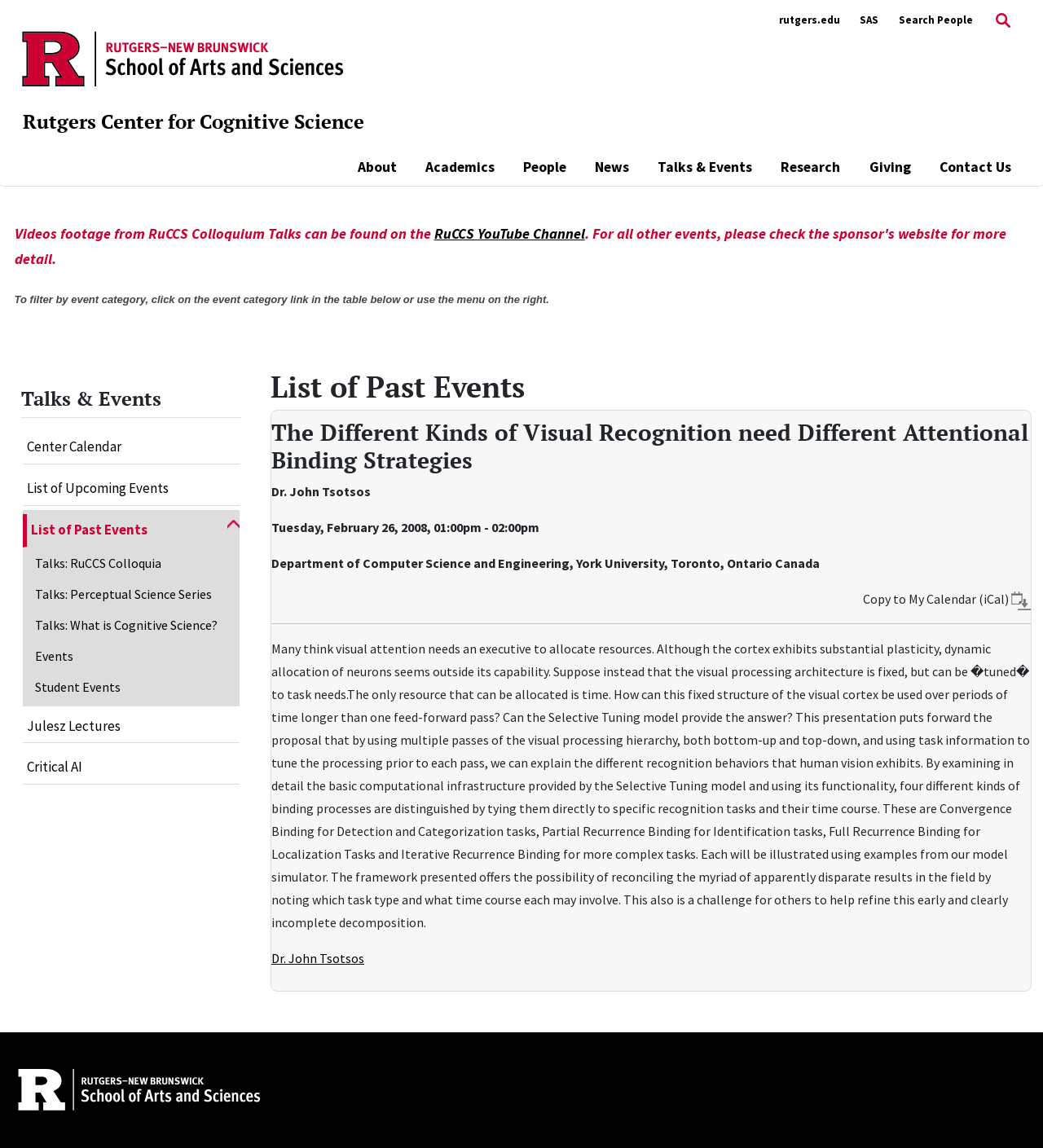Identify the bounding box coordinates for the element you need to click to achieve the following task: "Click the 'About' button". The coordinates must be four float values ranging from 0 to 1, formatted as [left, top, right, bottom].

[0.343, 0.136, 0.38, 0.155]